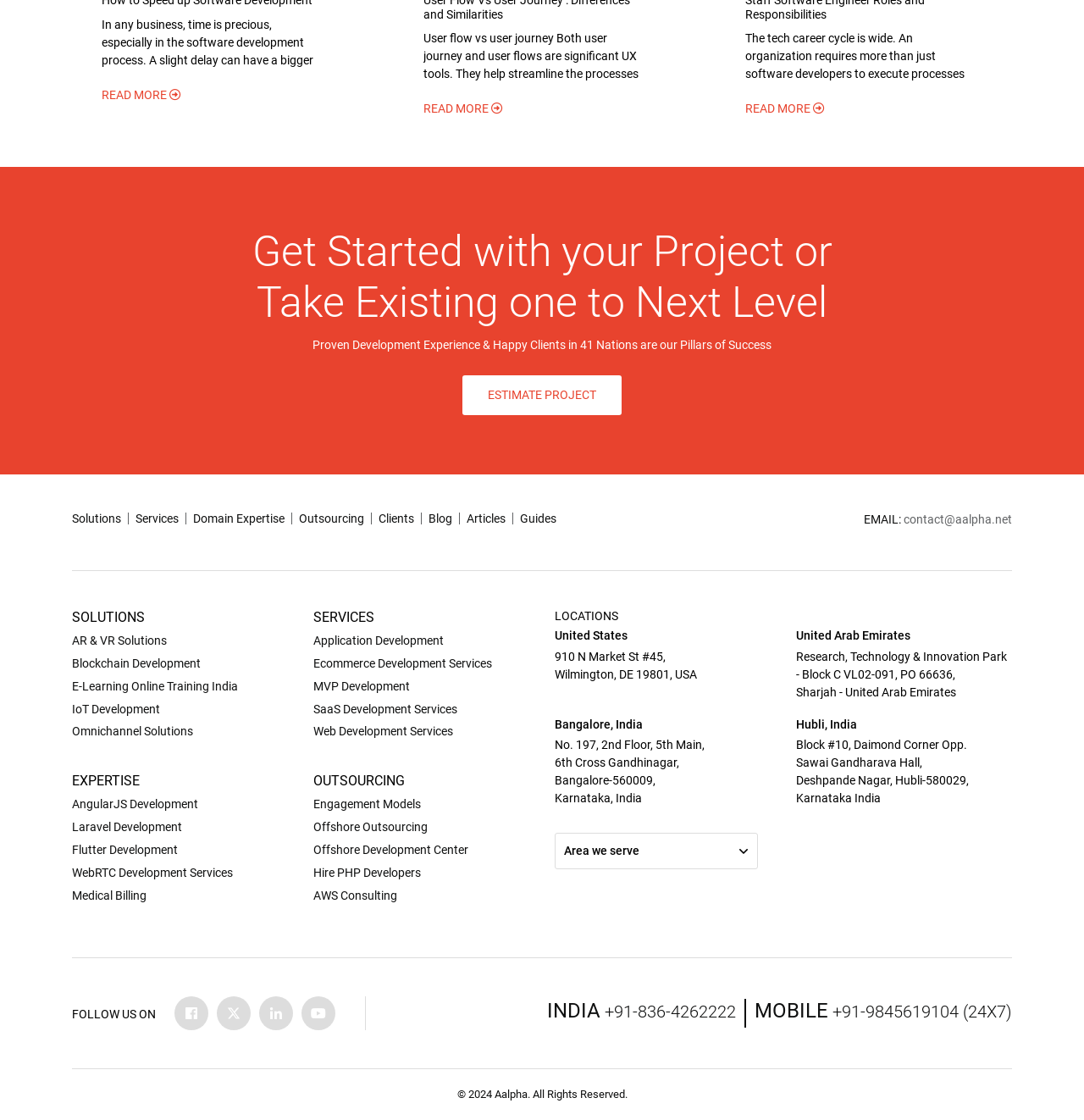Find and specify the bounding box coordinates that correspond to the clickable region for the instruction: "Read more about user flow vs user journey".

[0.391, 0.091, 0.464, 0.104]